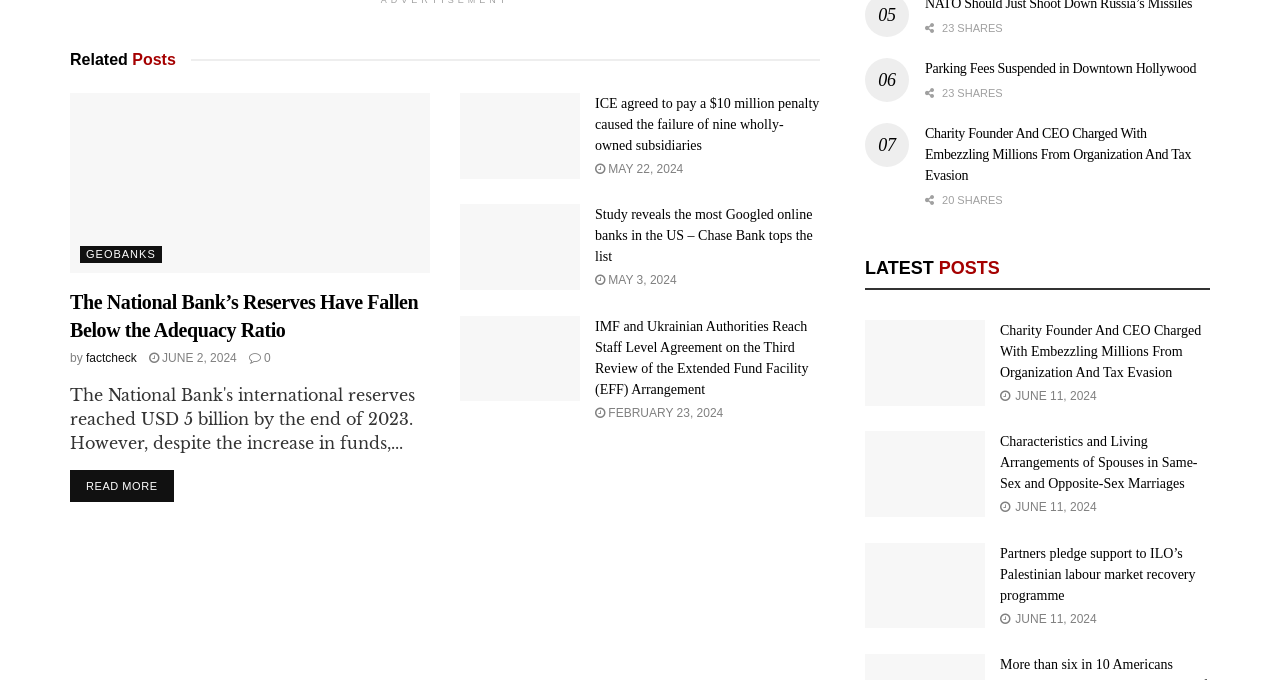How many shares does the '06 Parking Fees Suspended in Downtown Hollywood' article have?
Refer to the image and give a detailed response to the question.

The number of shares for the article '06 Parking Fees Suspended in Downtown Hollywood' can be found next to the 'Share' button, which is 23.